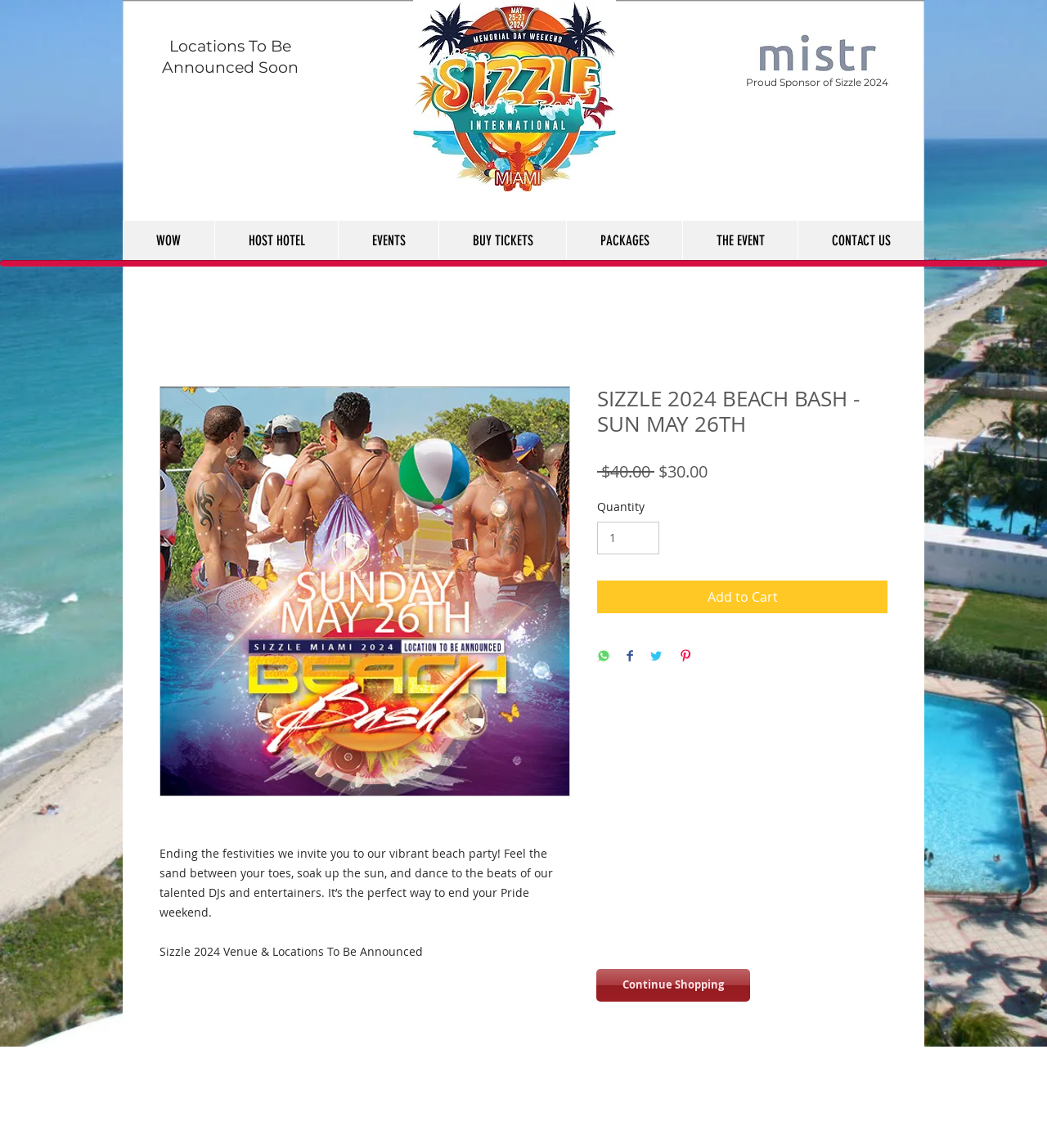Identify the bounding box coordinates for the region of the element that should be clicked to carry out the instruction: "Click the 'HOST HOTEL' link". The bounding box coordinates should be four float numbers between 0 and 1, i.e., [left, top, right, bottom].

[0.205, 0.192, 0.323, 0.226]